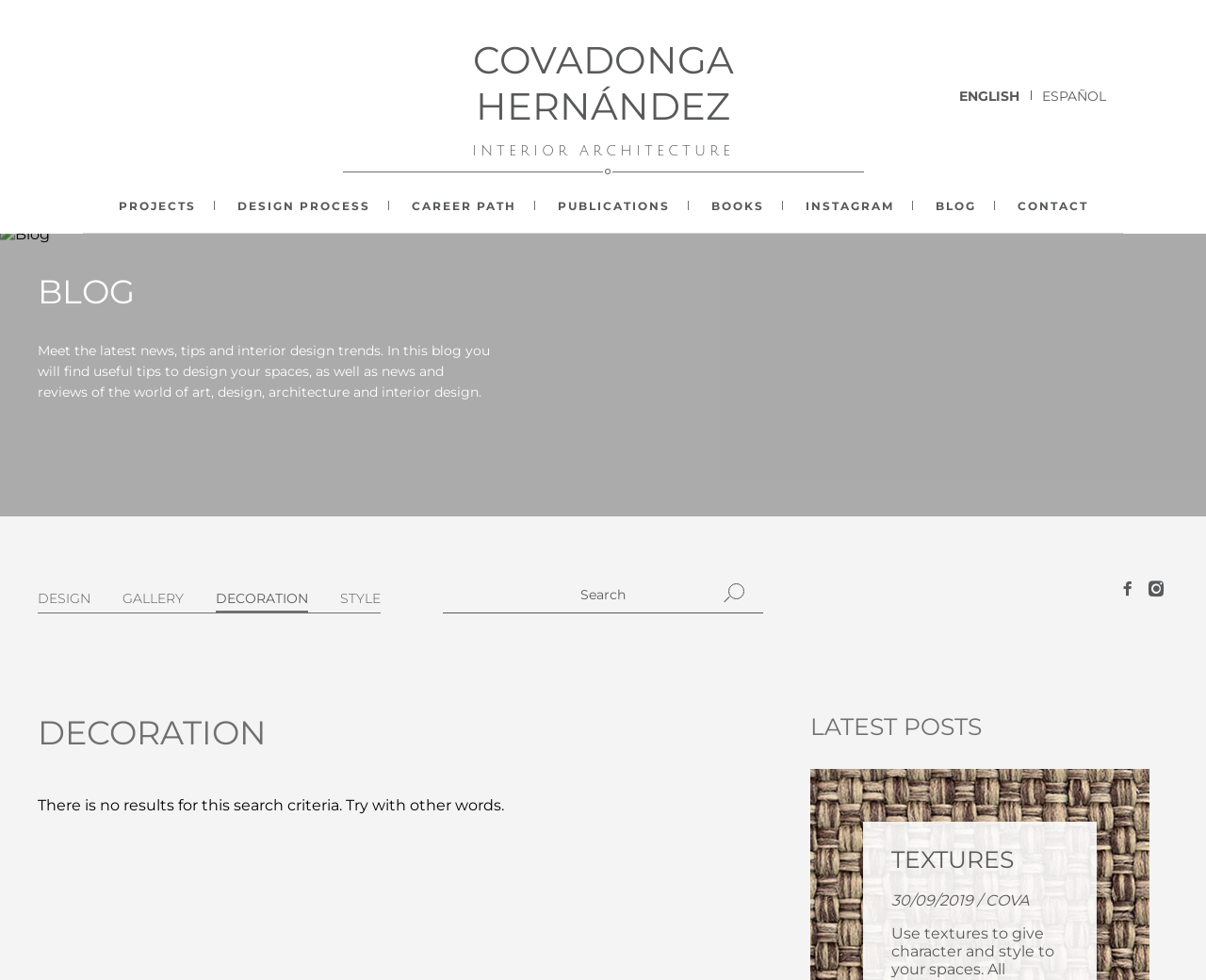What is the purpose of the blog?
From the screenshot, supply a one-word or short-phrase answer.

To provide interior design tips and news